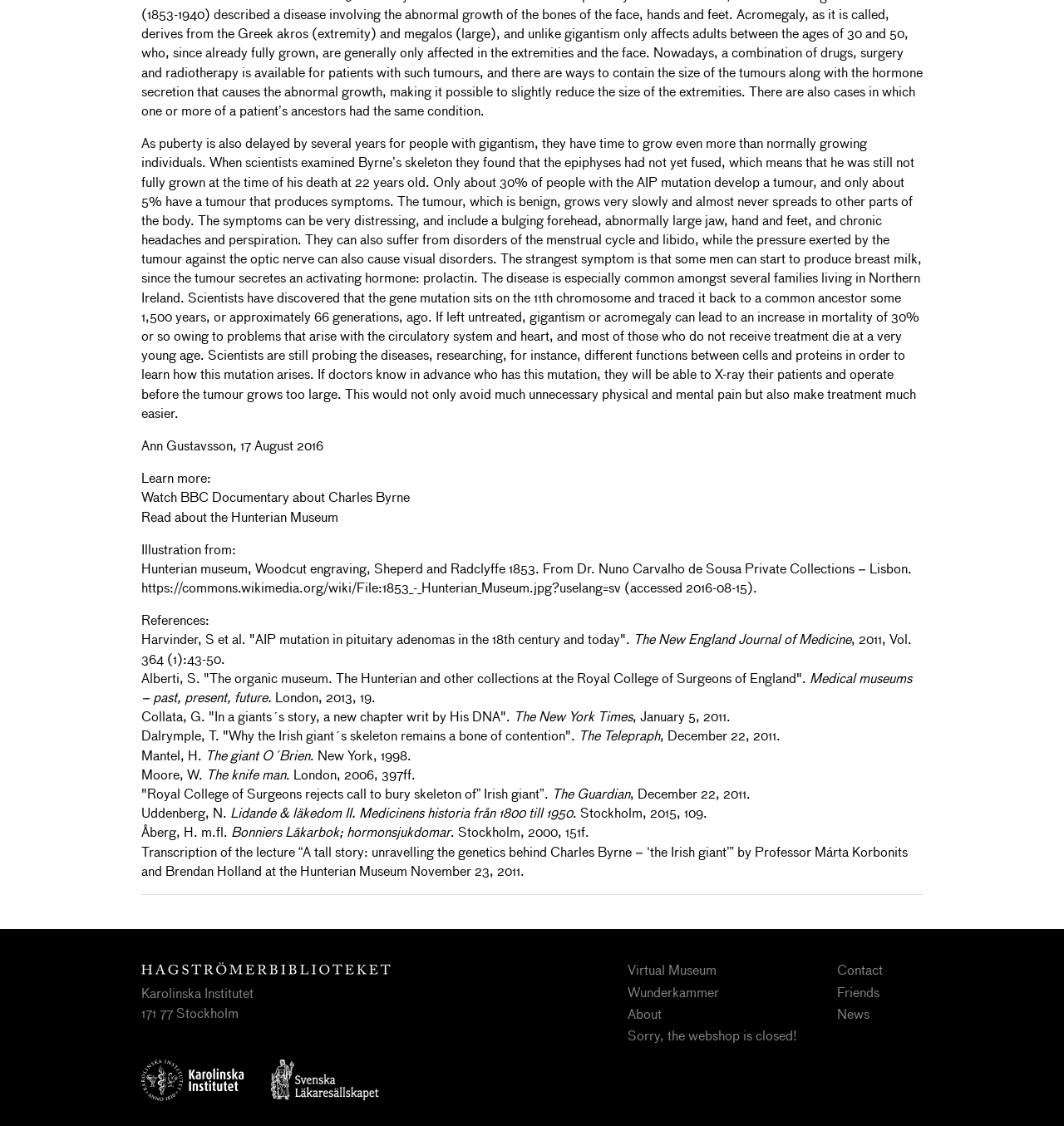What is the institution associated with the webpage?
Based on the image, give a one-word or short phrase answer.

Karolinska Institutet